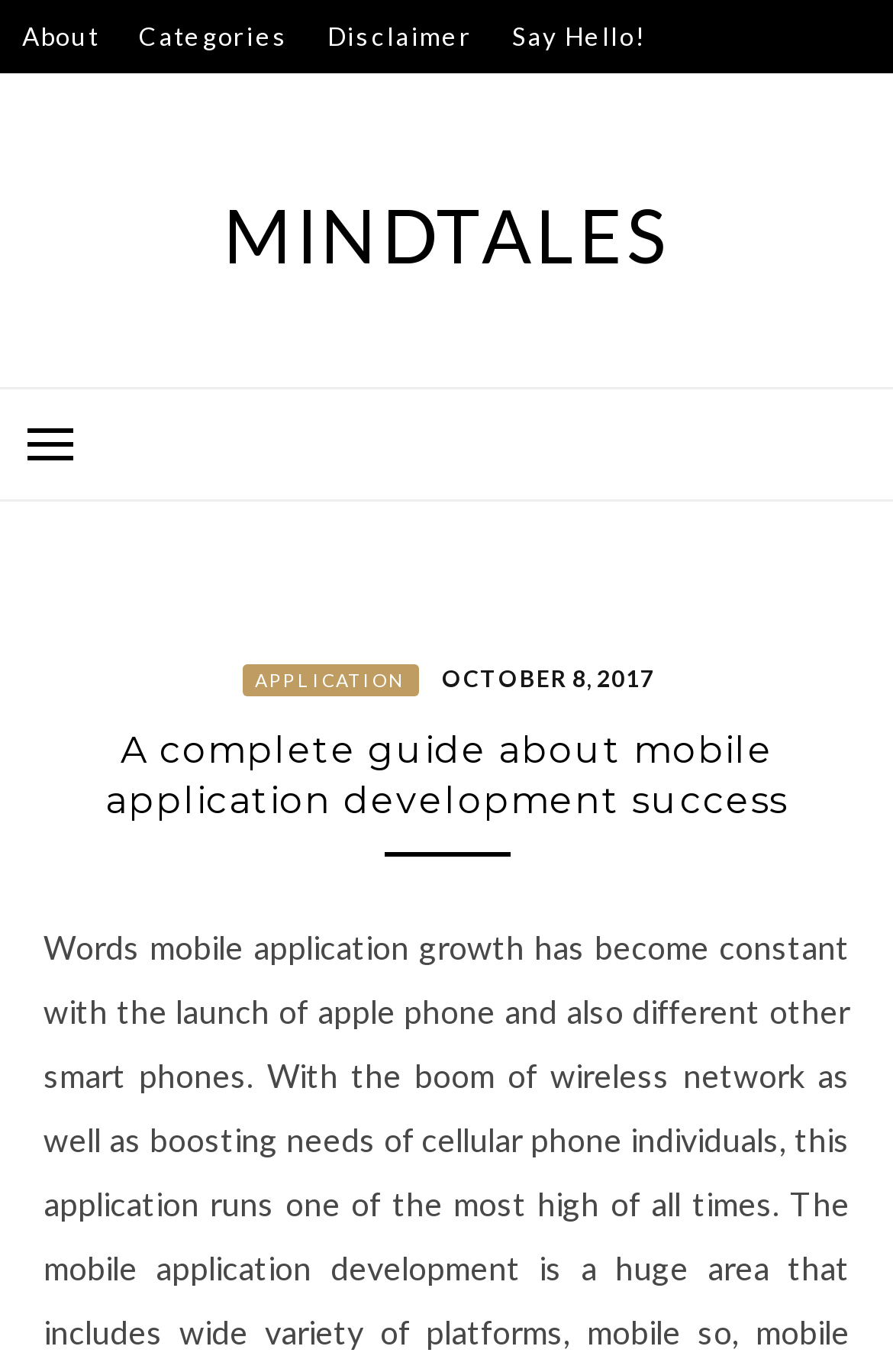What is the category of the article? Refer to the image and provide a one-word or short phrase answer.

APPLICATION